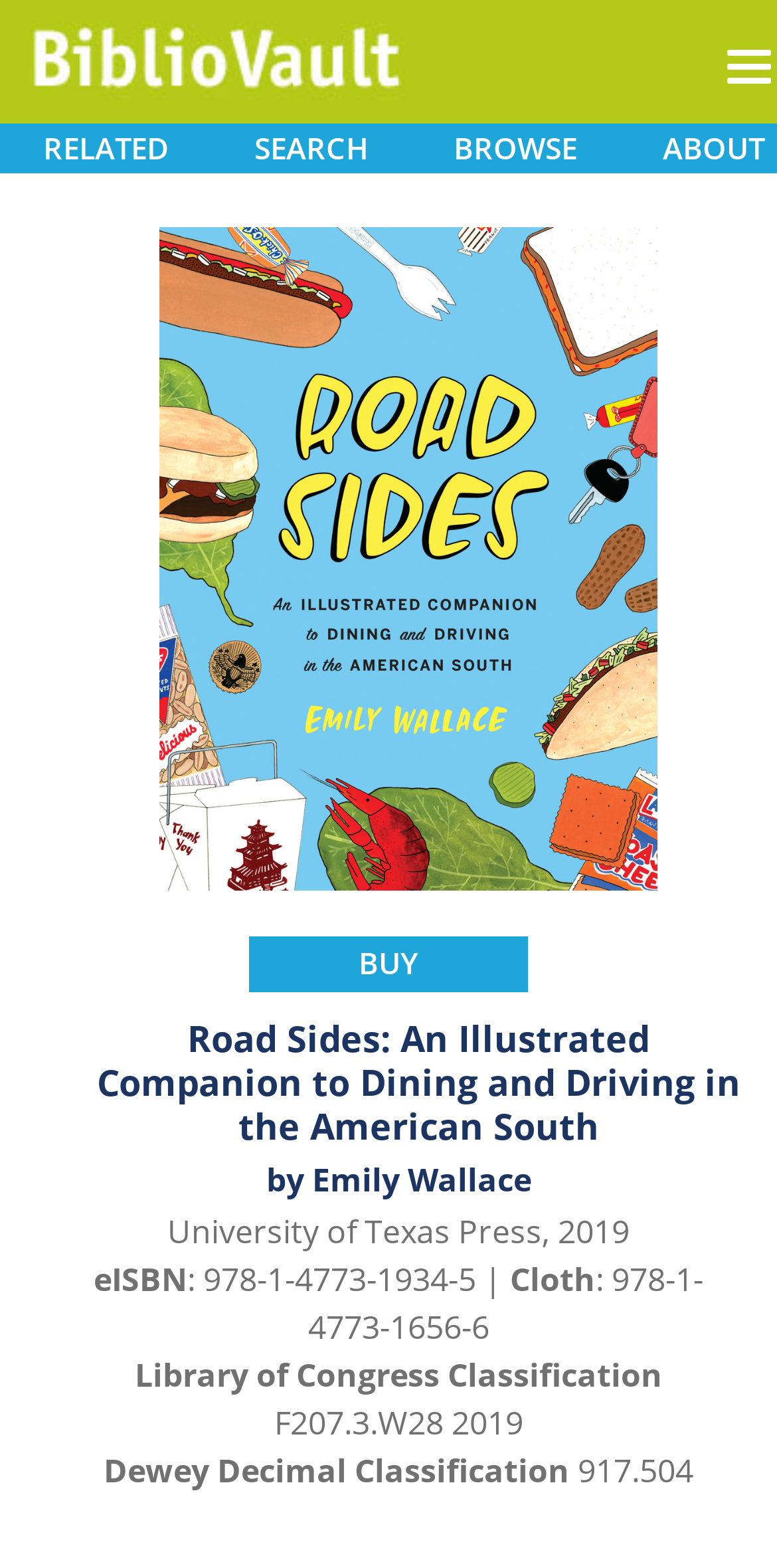Could you please study the image and provide a detailed answer to the question:
What is the publisher of the book?

I found the publisher of the book by looking at the static text elements on the webpage. The element with the text 'University of Texas Press, 2019' is likely to be the publisher of the book, so I extracted the publisher's name, which is 'University of Texas Press'.